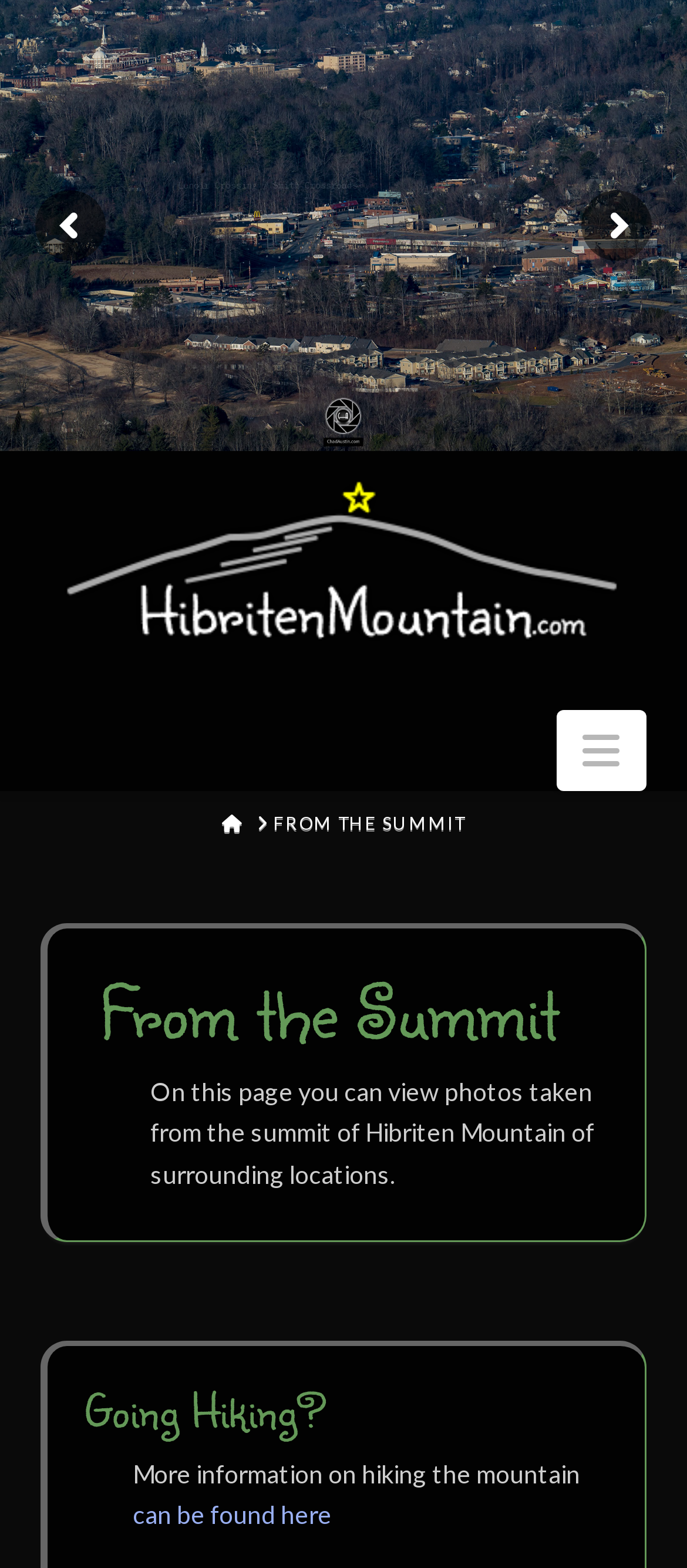What is the name of the mountain?
Refer to the screenshot and answer in one word or phrase.

Hibriten Mountain